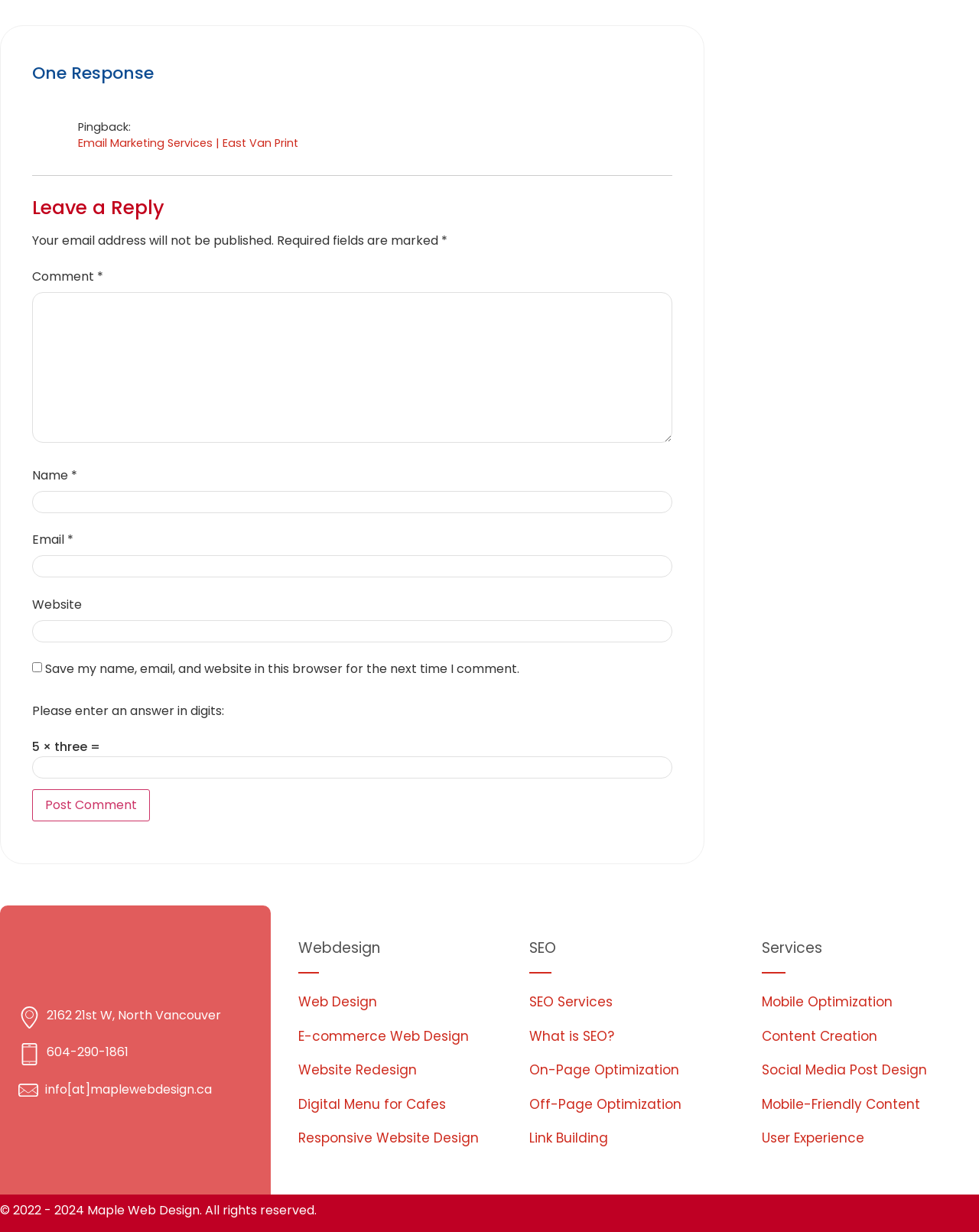Specify the bounding box coordinates of the element's region that should be clicked to achieve the following instruction: "Enter your name". The bounding box coordinates consist of four float numbers between 0 and 1, in the format [left, top, right, bottom].

[0.033, 0.398, 0.686, 0.416]